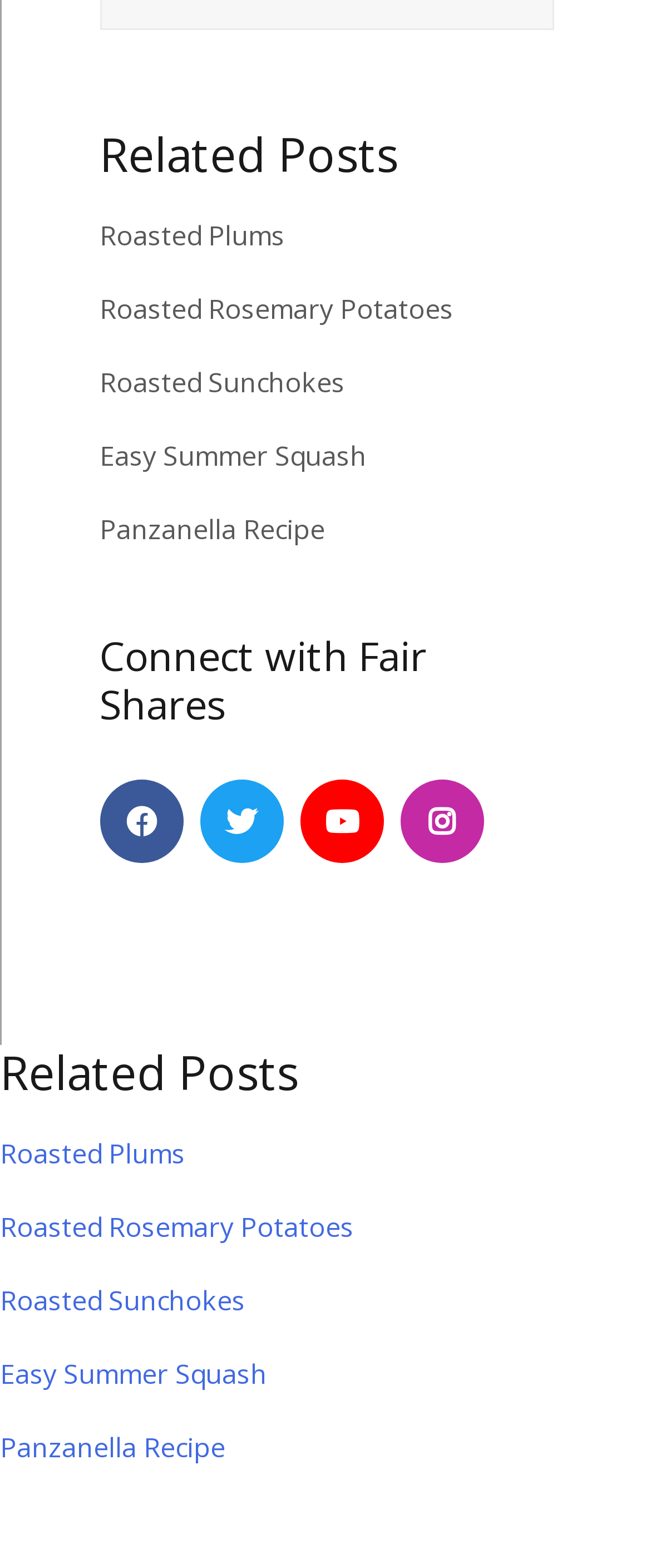Determine the bounding box coordinates of the clickable region to follow the instruction: "Watch YouTube channel".

[0.46, 0.497, 0.588, 0.55]